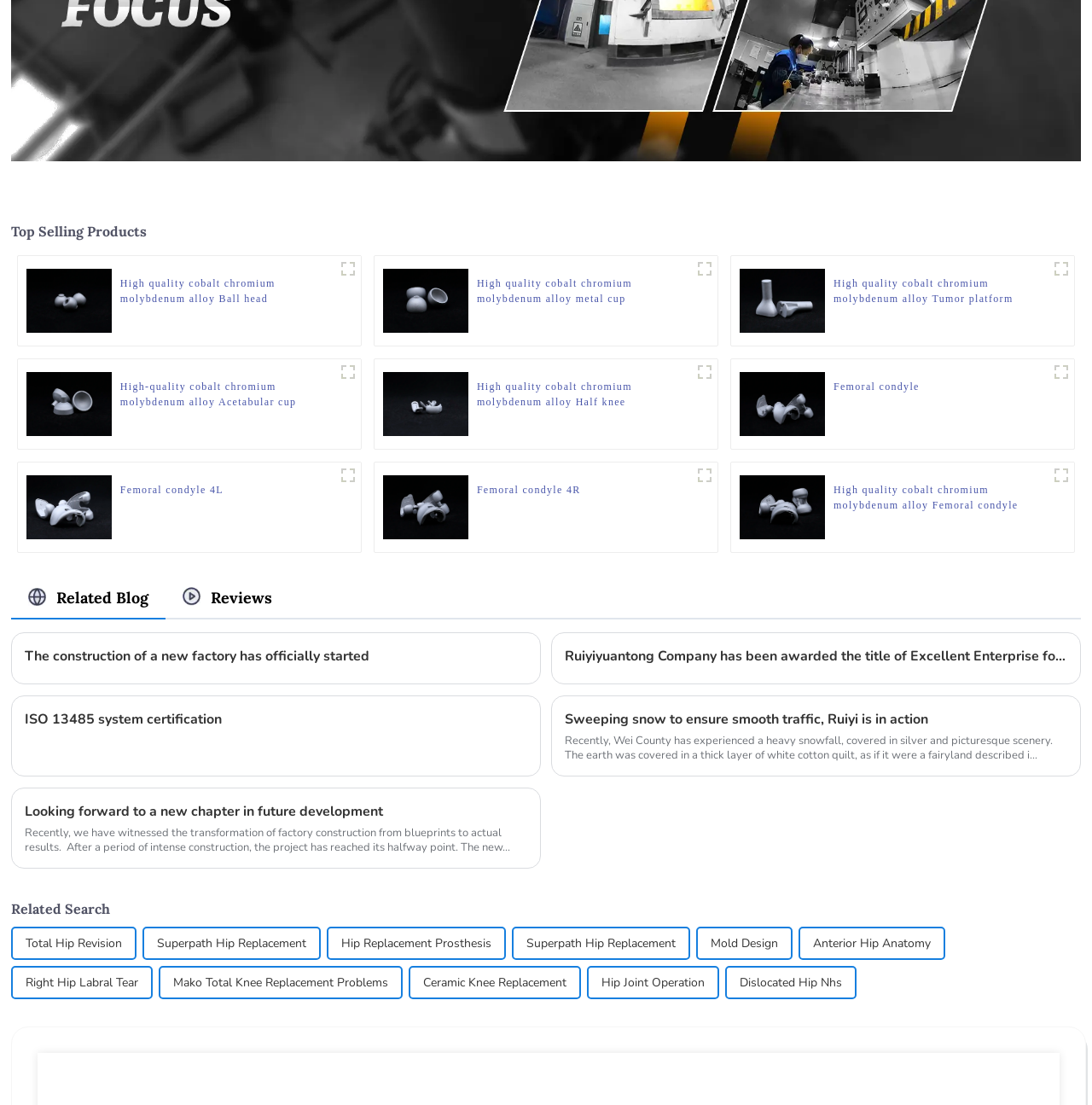Please answer the following question as detailed as possible based on the image: 
What is the purpose of the 'Related Search' section on this webpage?

The 'Related Search' section is located at the bottom of the webpage, and its purpose is to provide users with related search terms that they can use to find more information about the products or topics shown on the webpage.